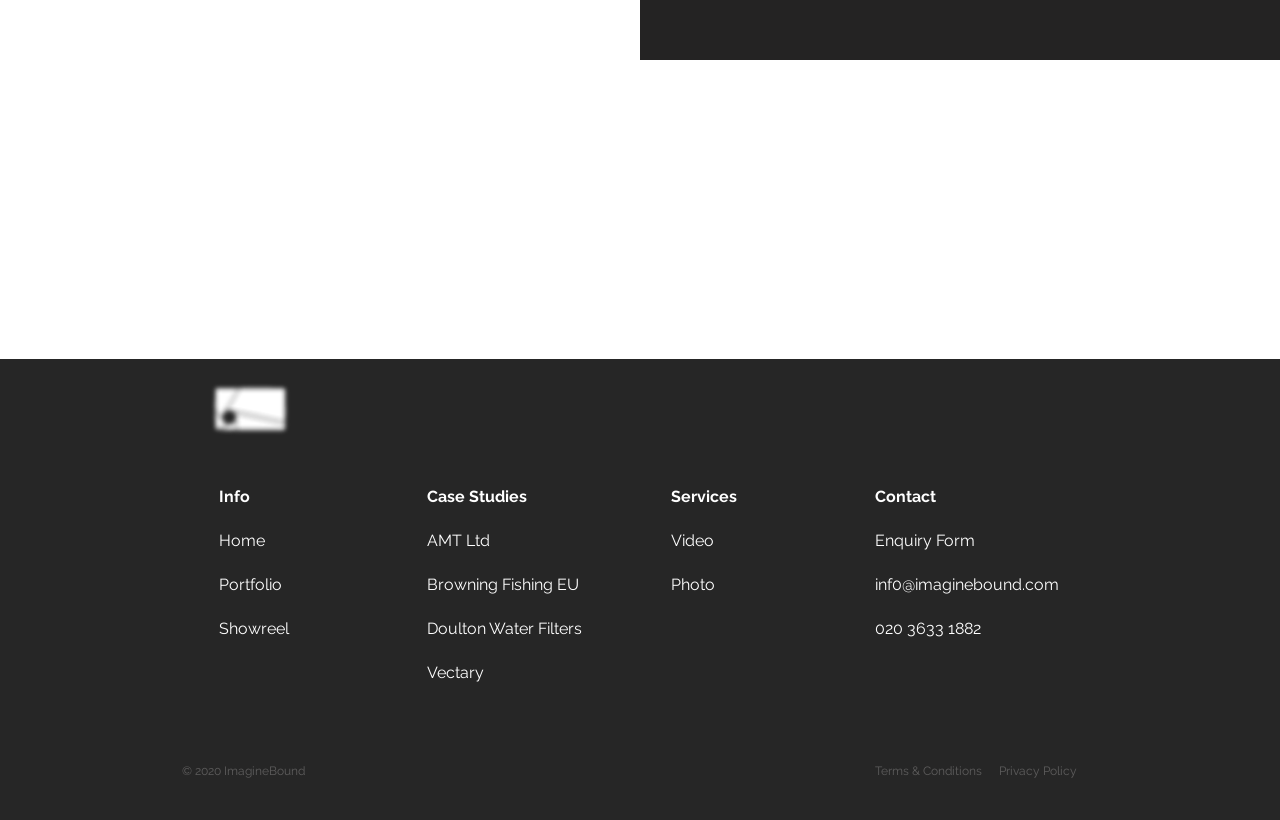Please give a concise answer to this question using a single word or phrase: 
What social media platforms are listed?

LinkedIn, Instagram, Facebook, YouTube